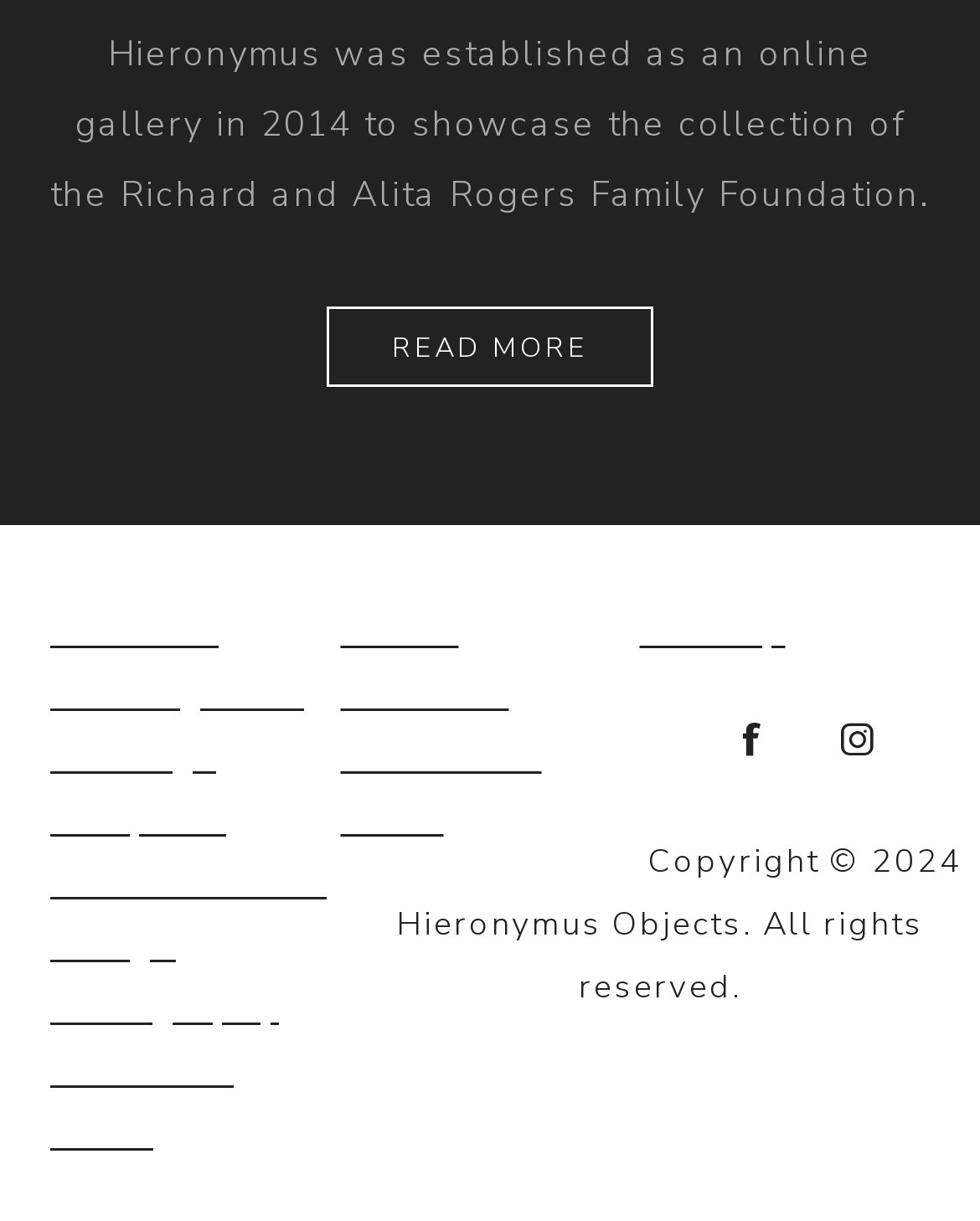Utilize the details in the image to give a detailed response to the question: What is the last item in the list of art categories?

The answer can be found by looking at the last link element in the list of art categories, which has the text 'Other'.